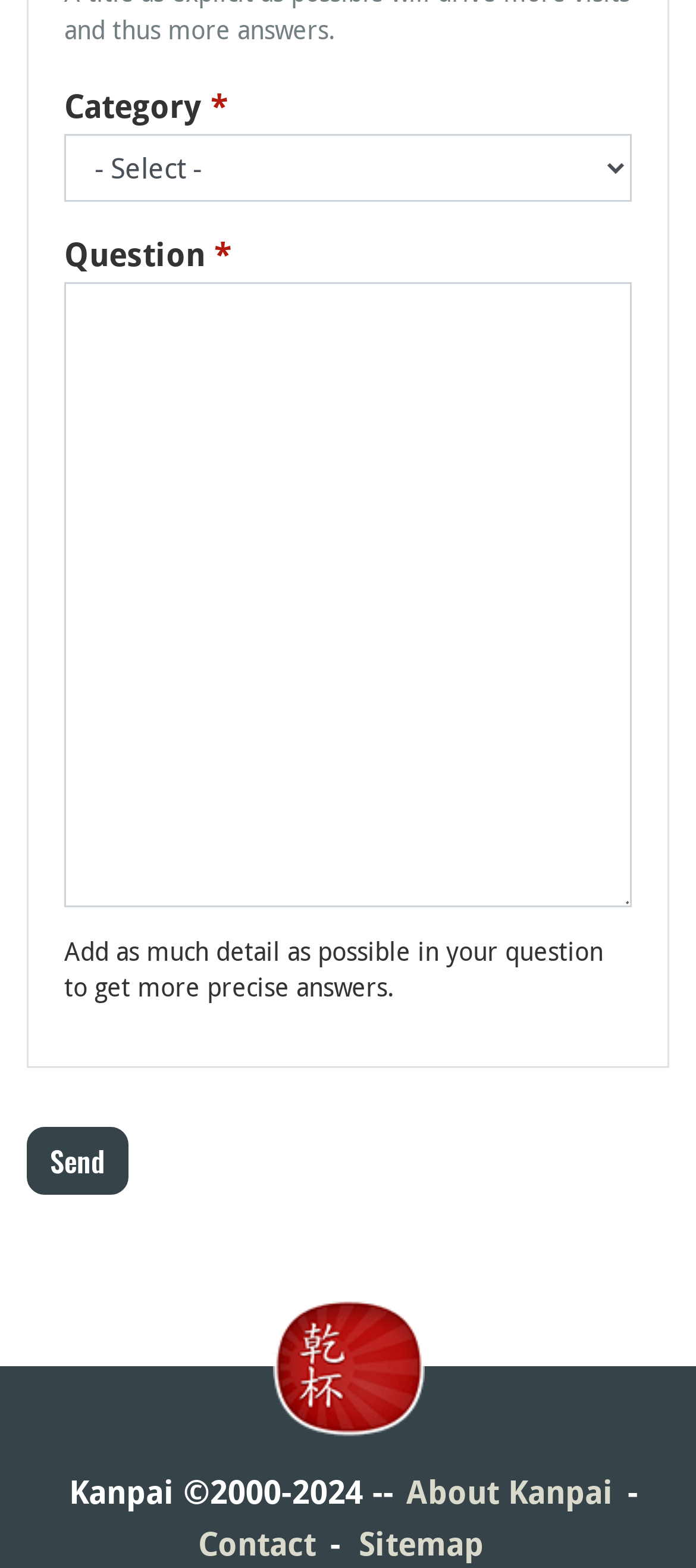Answer succinctly with a single word or phrase:
What is the label of the first input field?

Category